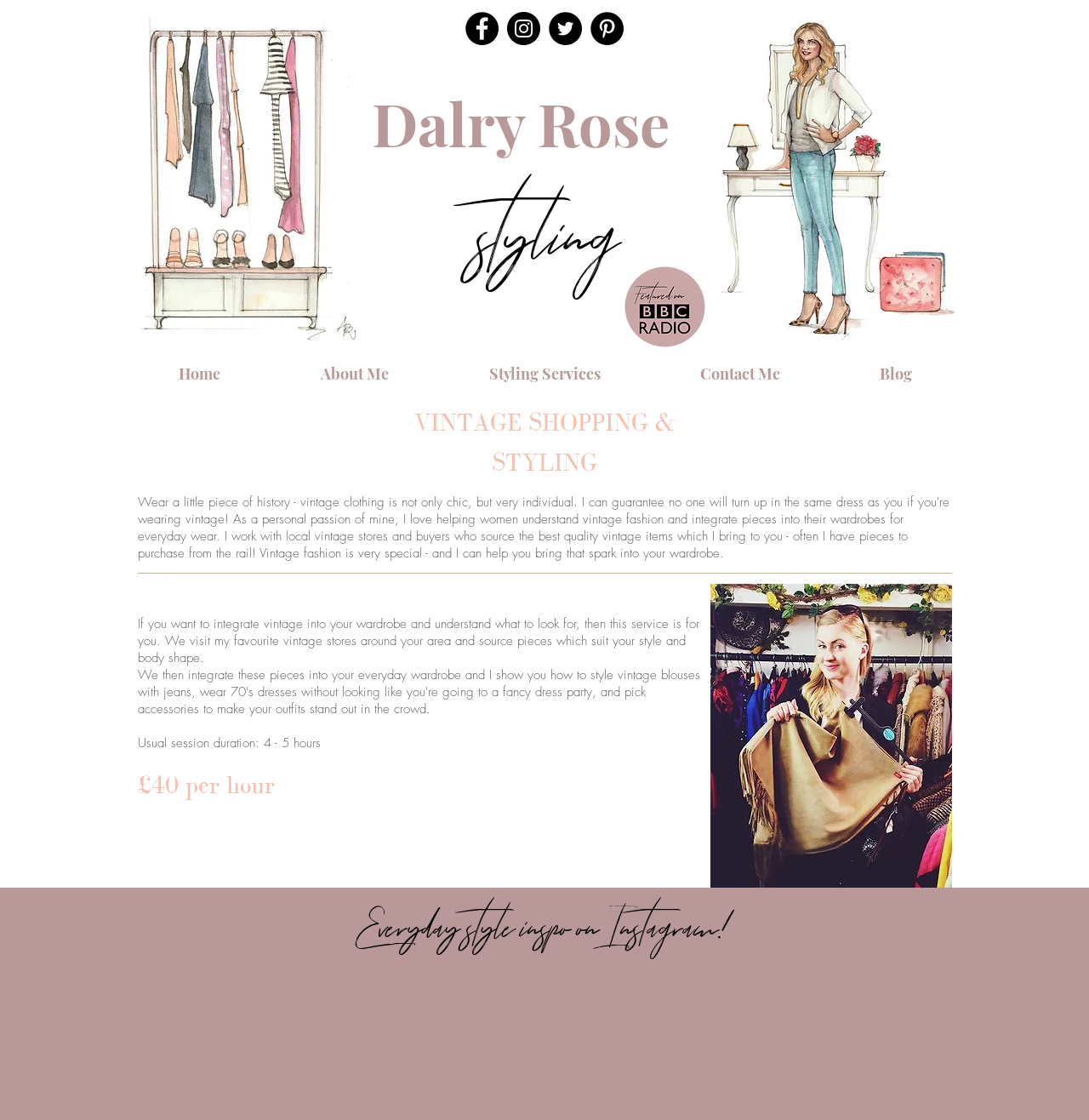Give a detailed explanation of the elements present on the webpage.

This webpage is about personal styling services offered by Dalry Rose in Hampshire. At the top left, there is a small image of a person, likely the stylist, and another image of a vintage shopping scene. Below these images, there are two headings: "Dalry Rose" and "styling", which are likely the name and profession of the stylist.

On the top right, there is a social bar with links to the stylist's Facebook, Instagram, Twitter, and Pinterest profiles, each represented by an icon. Below the social bar, there is an image of a BBC Radio logo, indicating that the stylist has been featured on the radio.

The main content of the webpage is divided into sections. The first section is about vintage shopping and styling services. There is a heading "VINTAGE SHOPPING & STYLING" followed by a paragraph of text describing the service, which involves sourcing vintage pieces that suit the client's style and body shape. The service duration and pricing are also mentioned.

Below this section, there is an image of the stylist searching through vintage gems in a store, accompanied by a brief description. At the bottom of the page, there is a call-to-action to follow the stylist's Instagram account for everyday style inspiration.

The webpage also has a navigation menu at the top, which includes links to the home page, about the stylist, styling services, contact information, and a blog.